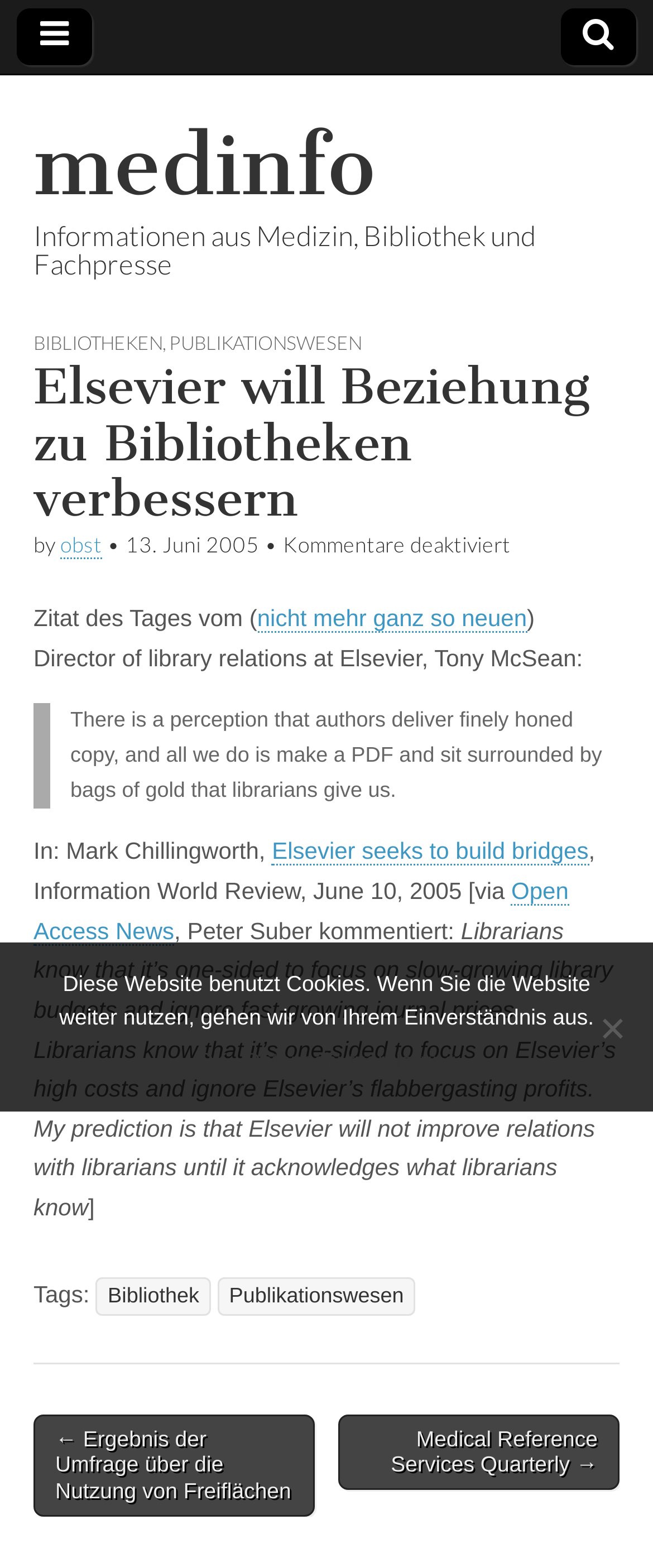Identify the bounding box of the UI component described as: "Open Access News".

[0.051, 0.559, 0.871, 0.603]